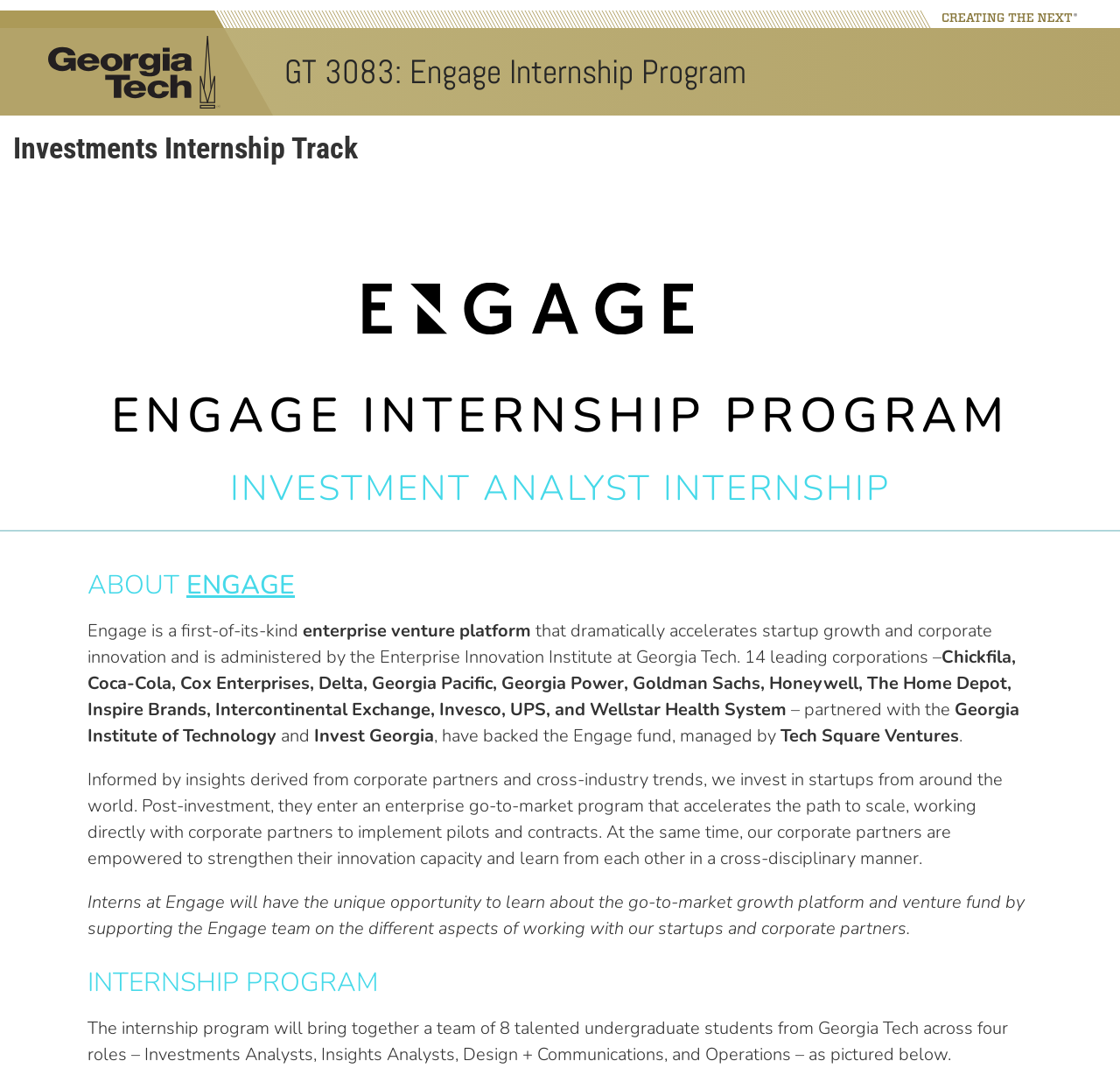Provide a one-word or short-phrase answer to the question:
What is the role of interns at Engage?

Supporting the Engage team